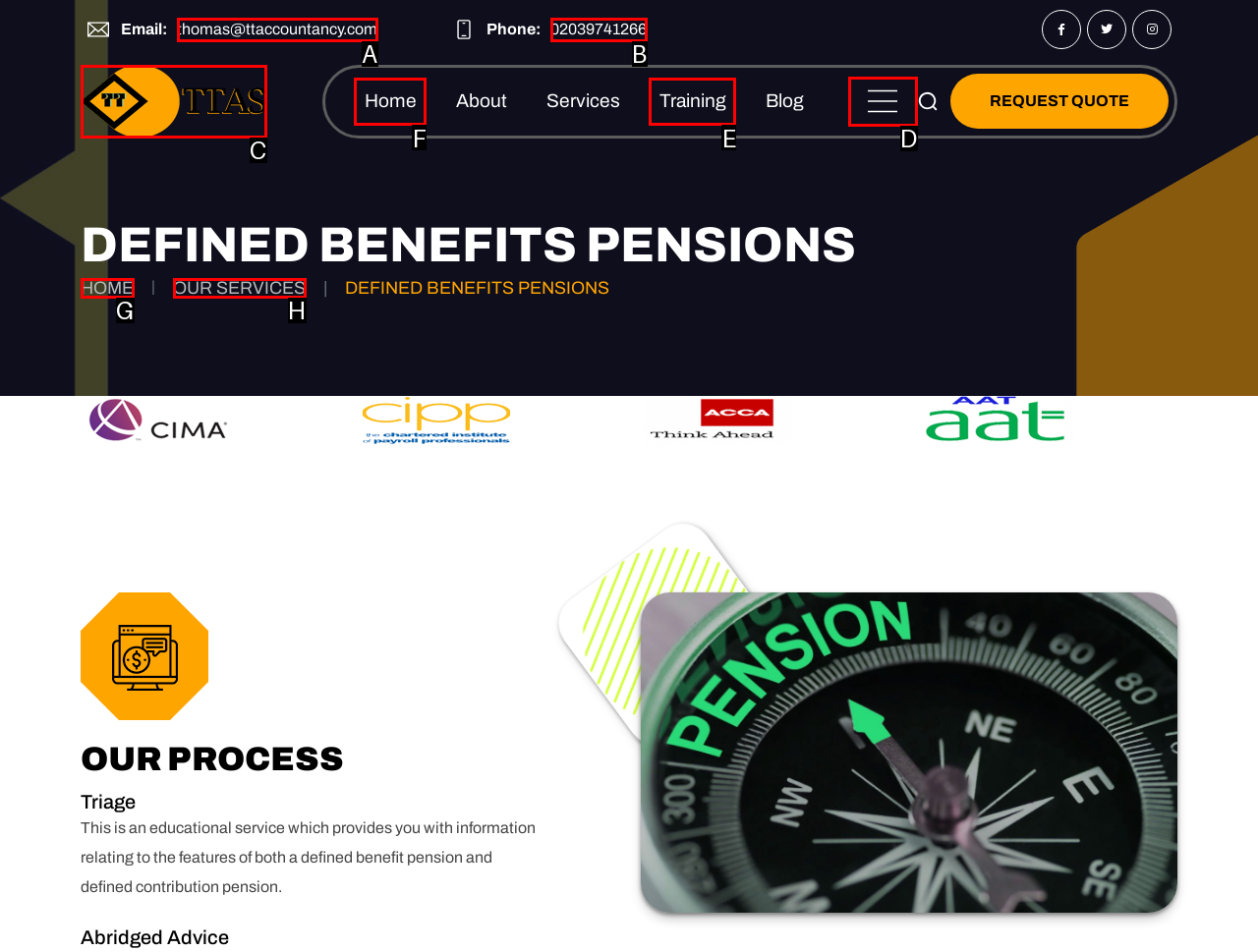Identify the appropriate choice to fulfill this task: Click the Home link
Respond with the letter corresponding to the correct option.

F